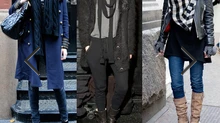How many outfits are showcased in the image?
Please give a detailed and elaborate answer to the question.

The image showcases a stylish collage of three different winter outfits, highlighting contemporary trends in women’s fashion, each with a unique style and combination of clothing items.